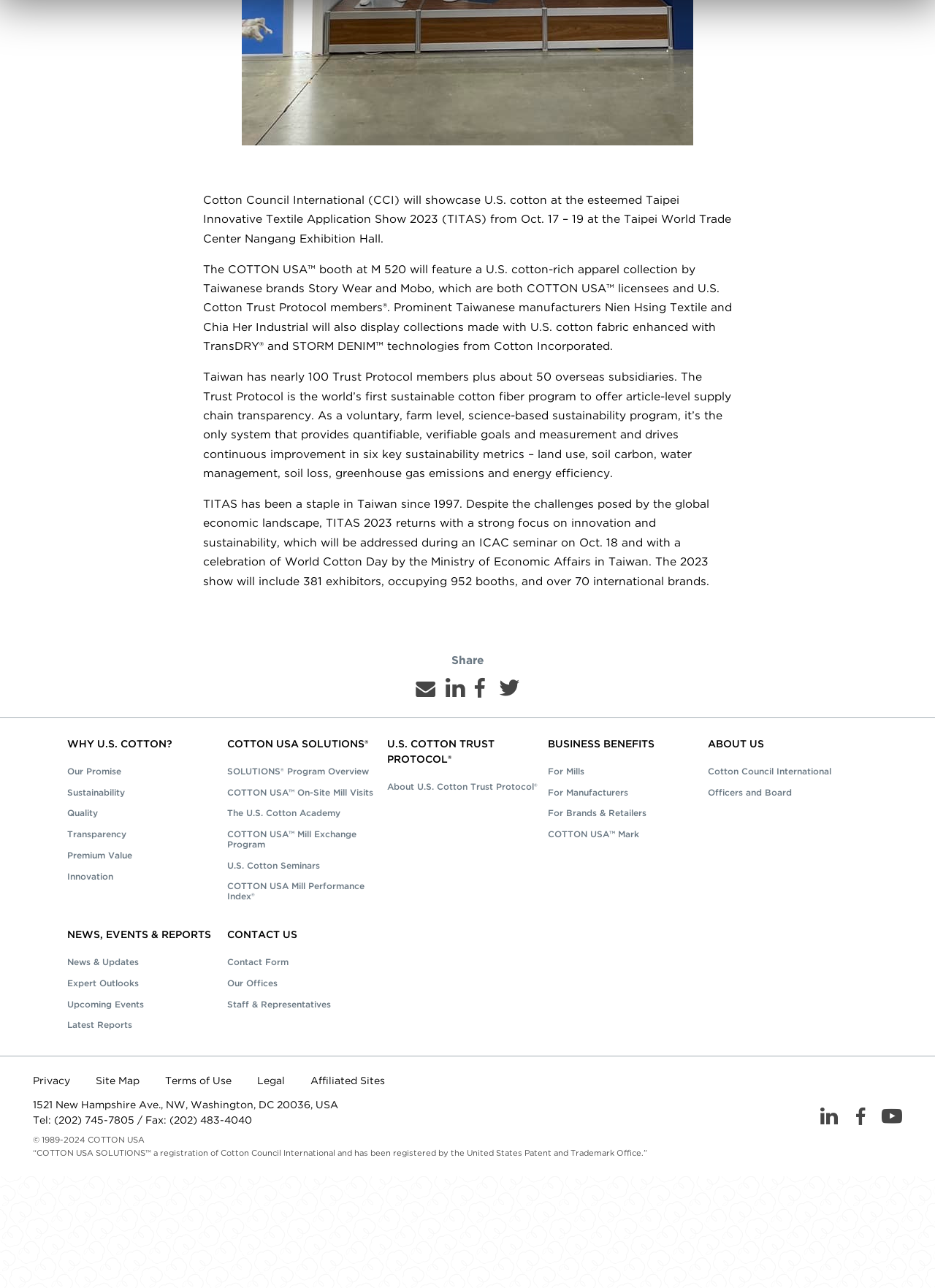What is the event where Cotton Council International will showcase U.S. cotton?
Please provide a comprehensive answer based on the details in the screenshot.

According to the webpage, Cotton Council International will showcase U.S. cotton at the esteemed Taipei Innovative Textile Application Show 2023 (TITAS) from Oct. 17 – 19 at the Taipei World Trade Center Nangang Exhibition Hall.